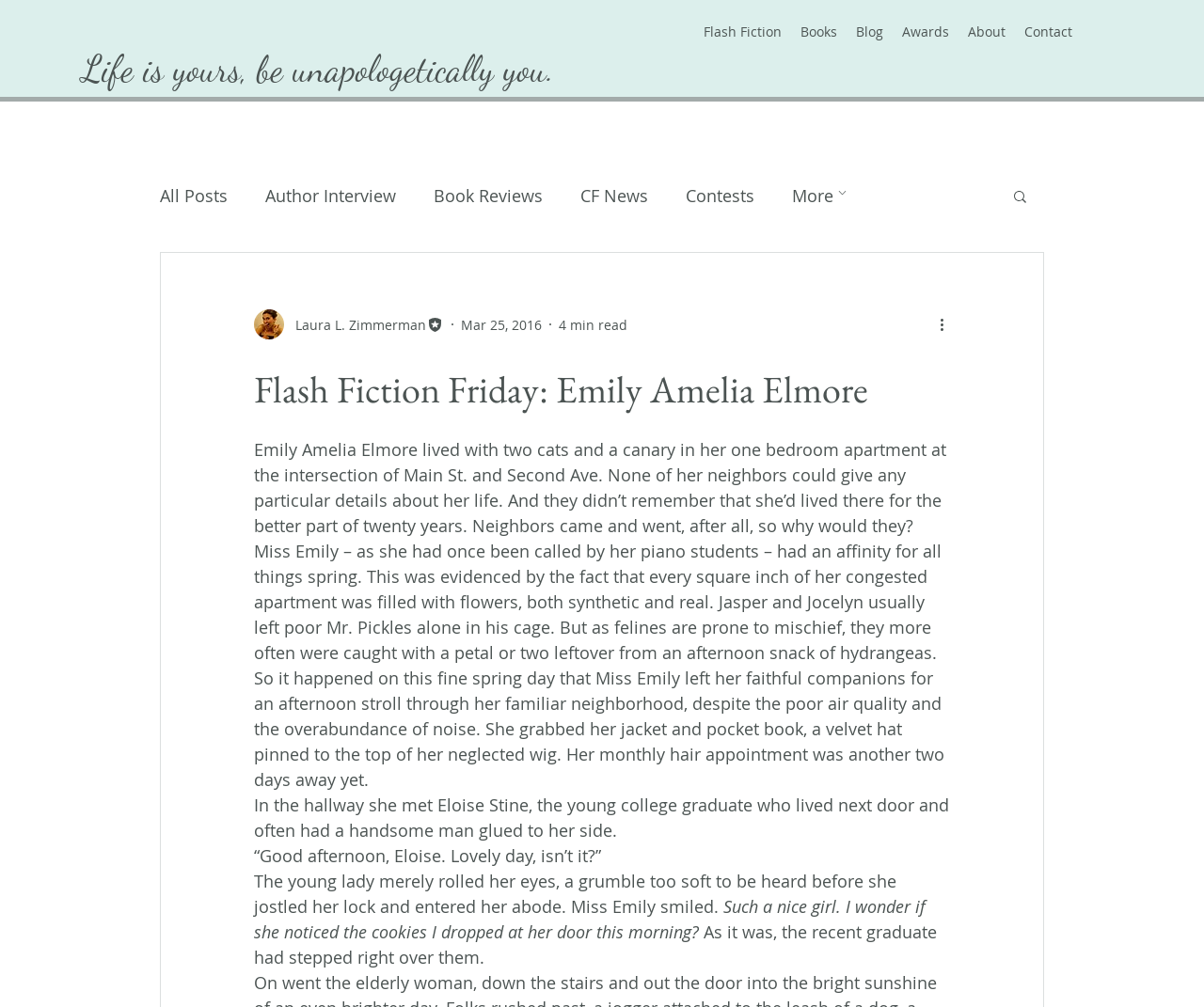Did Eloise notice the cookies Emily left at her door?
Kindly answer the question with as much detail as you can.

According to the text, Eloise stepped right over the cookies that Emily had dropped at her door, implying that she did not notice them.